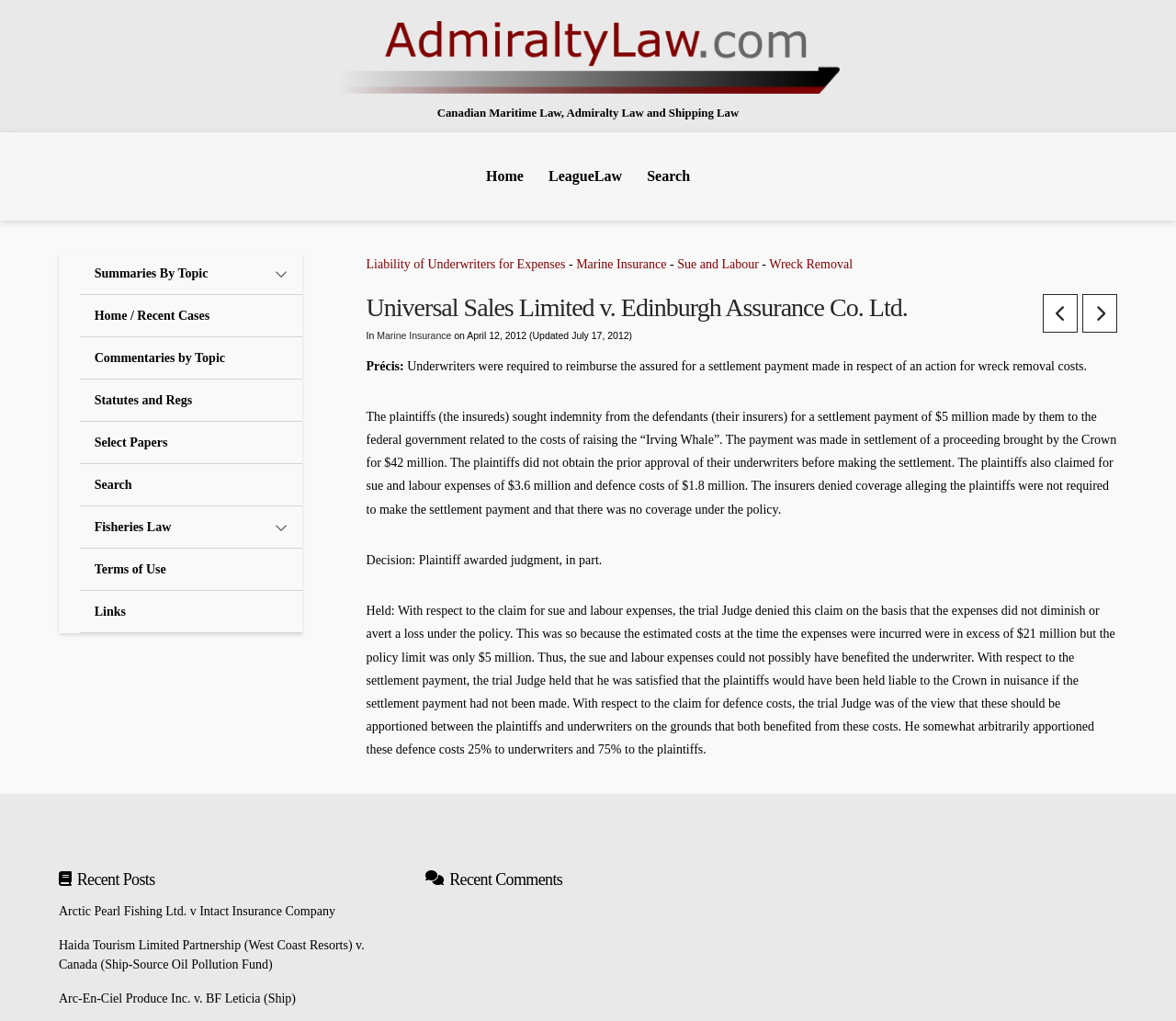Please identify the bounding box coordinates of the clickable area that will allow you to execute the instruction: "View the 'Recent Posts'".

[0.05, 0.851, 0.326, 0.872]